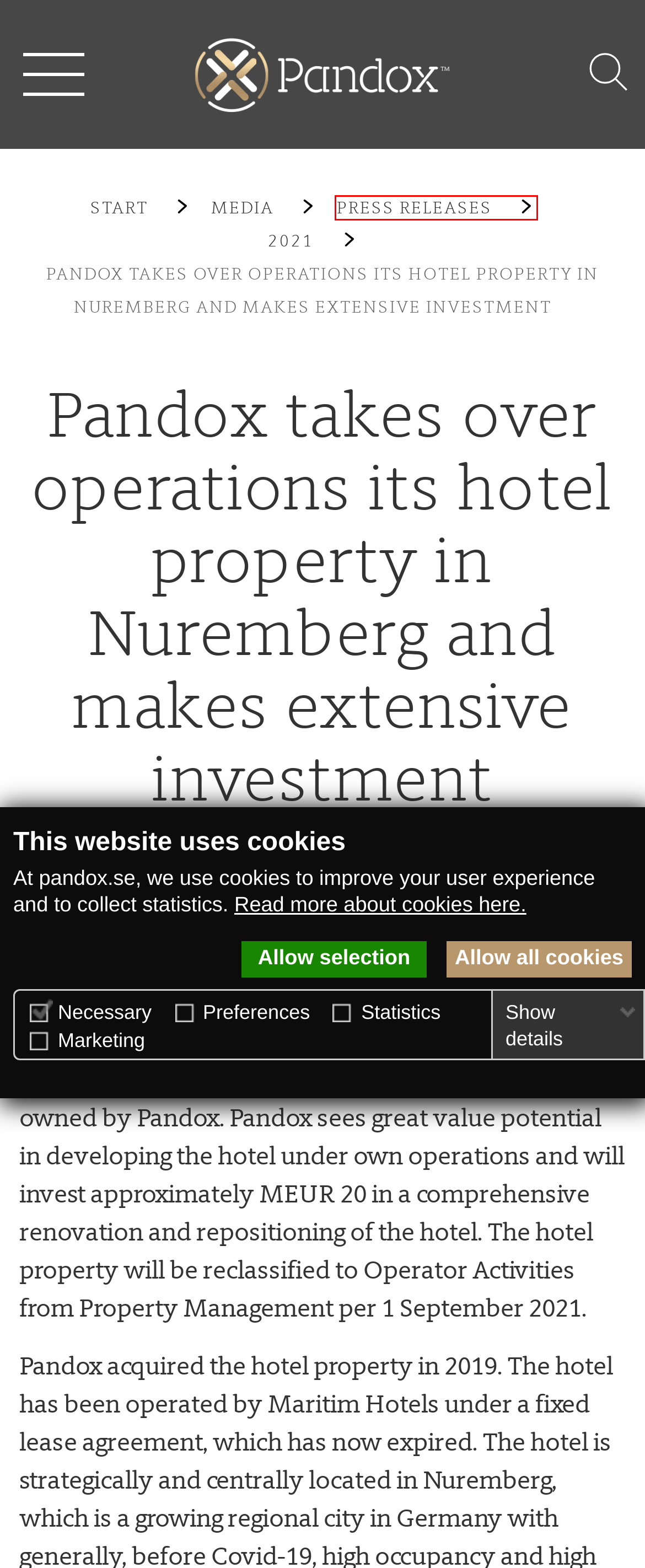Assess the screenshot of a webpage with a red bounding box and determine which webpage description most accurately matches the new page after clicking the element within the red box. Here are the options:
A. Subscribe | Pandox
B. Kontakt
C. About cookies | Pandox
D. Historia | Pandox
E. Media | Pandox
F. Investor Relations | Pandox
G. Hotel properties | Pandox
H. Press releases | Pandox

H